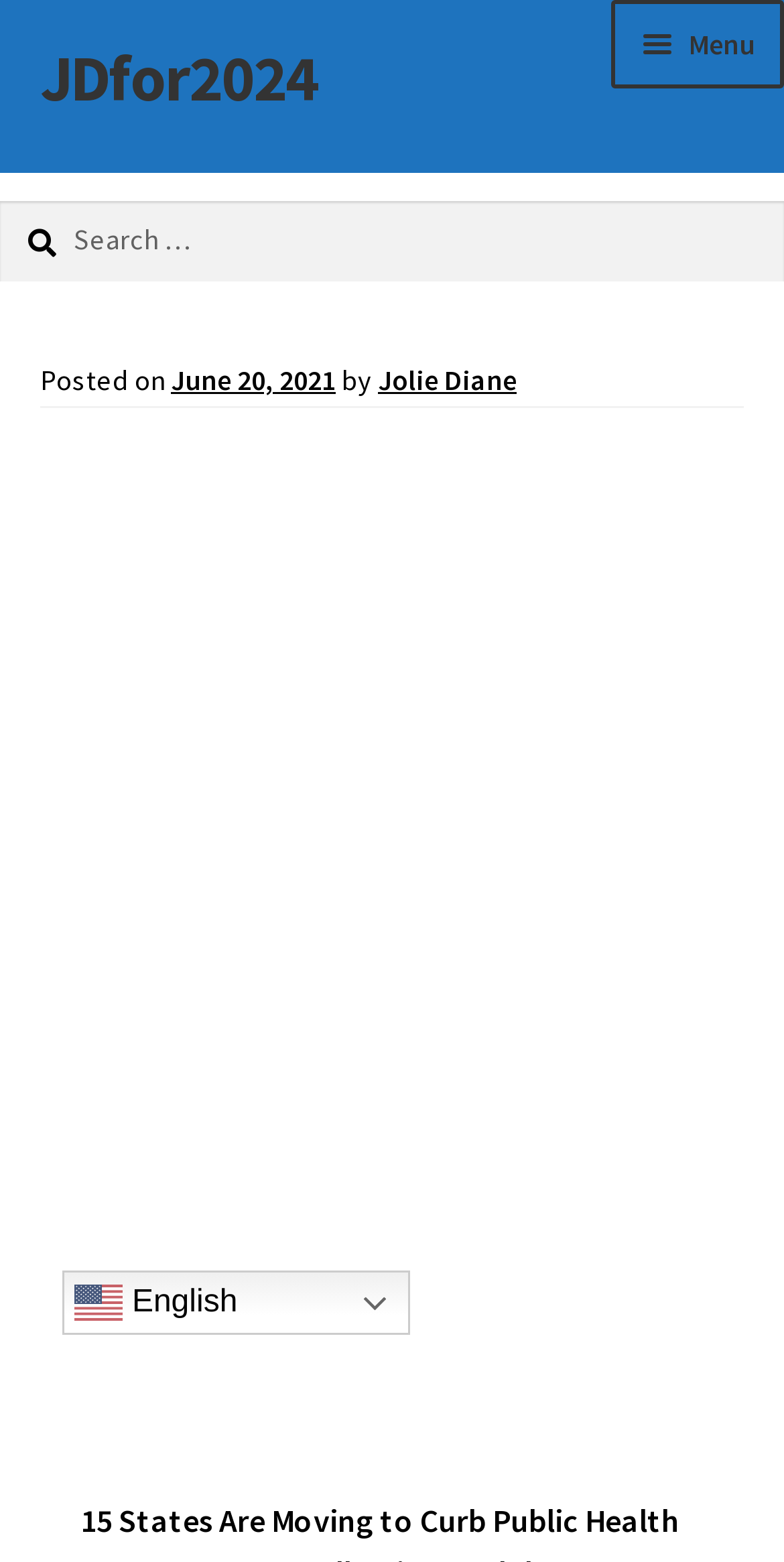Determine the bounding box coordinates for the HTML element described here: "Menu".

[0.78, 0.0, 1.0, 0.057]